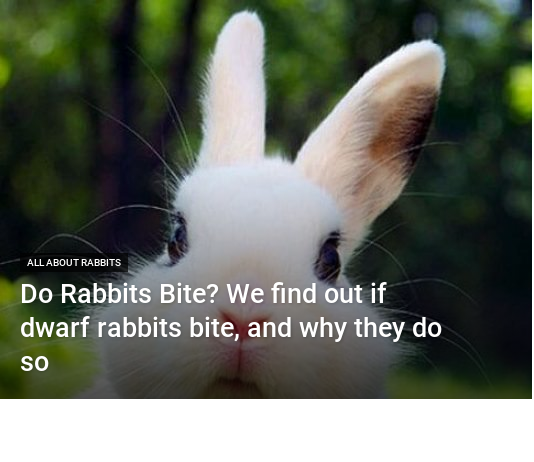Can you give a detailed response to the following question using the information from the image? What is the purpose of the article?

The article's title and content suggest that it aims to explore the behaviors and reasons behind biting in dwarf rabbits, providing valuable insights for potential and current rabbit owners.